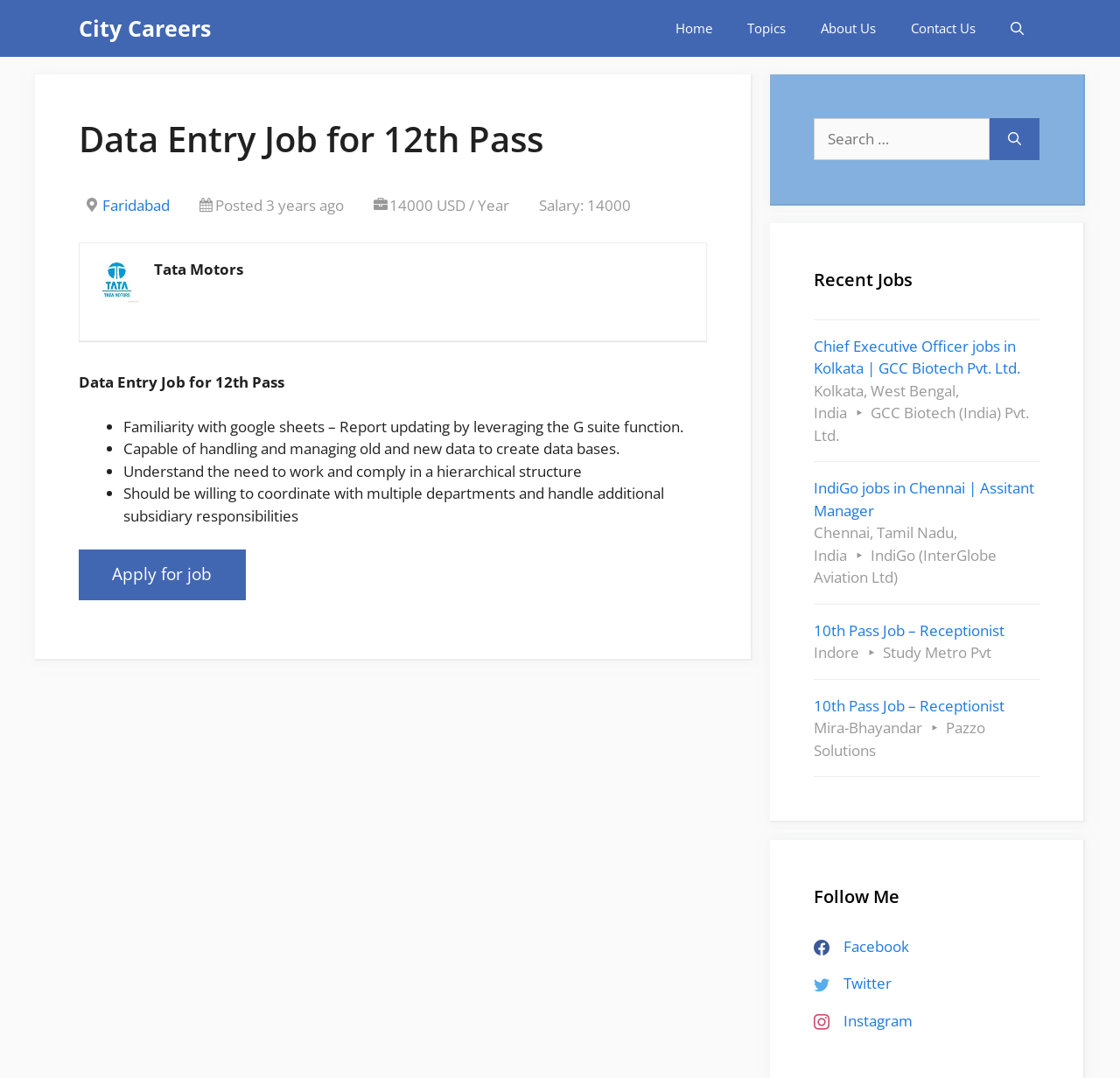Please find the bounding box coordinates of the section that needs to be clicked to achieve this instruction: "Get a coupon".

None